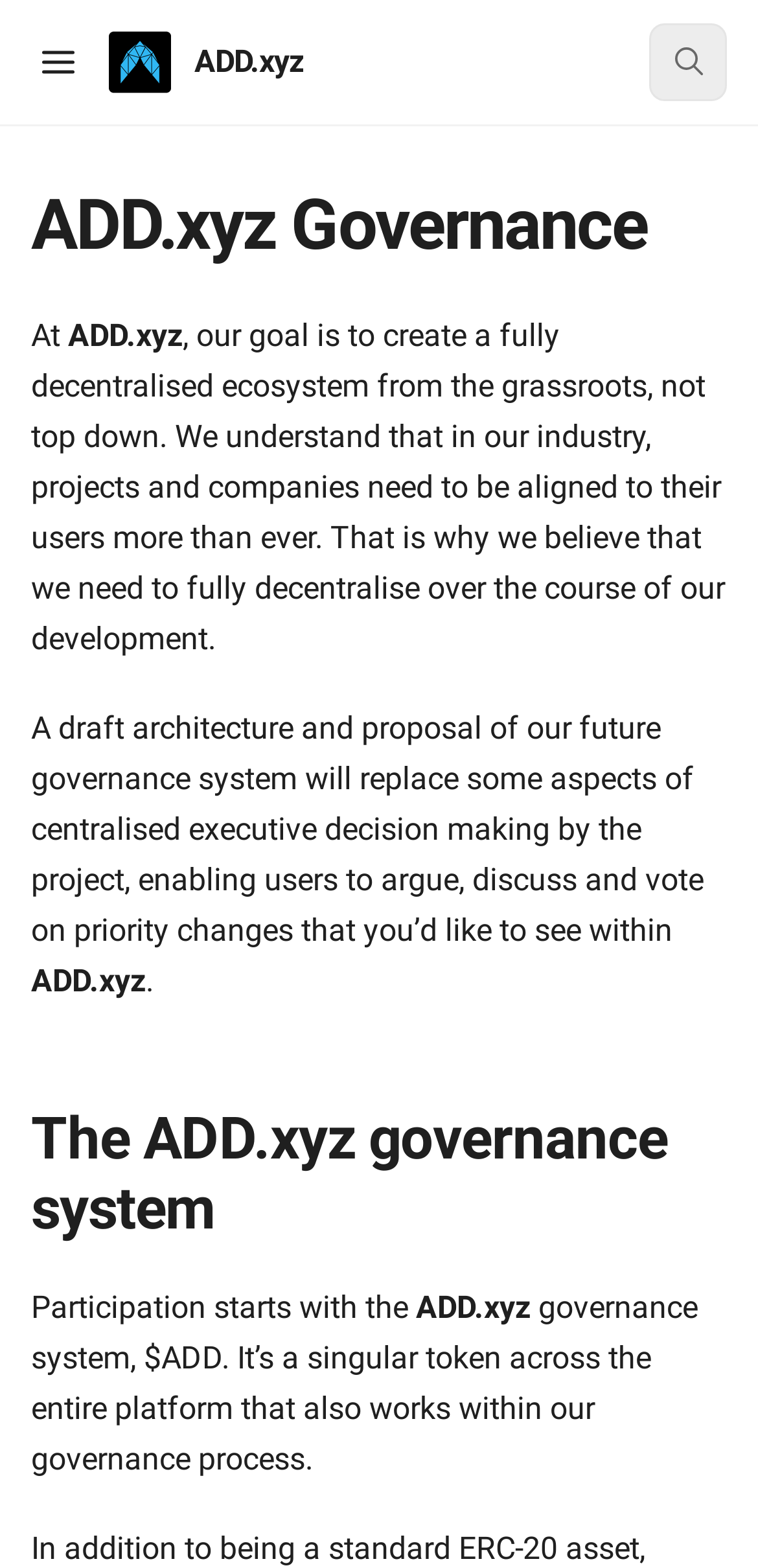Use one word or a short phrase to answer the question provided: 
What is the name of the platform?

ADD.xyz